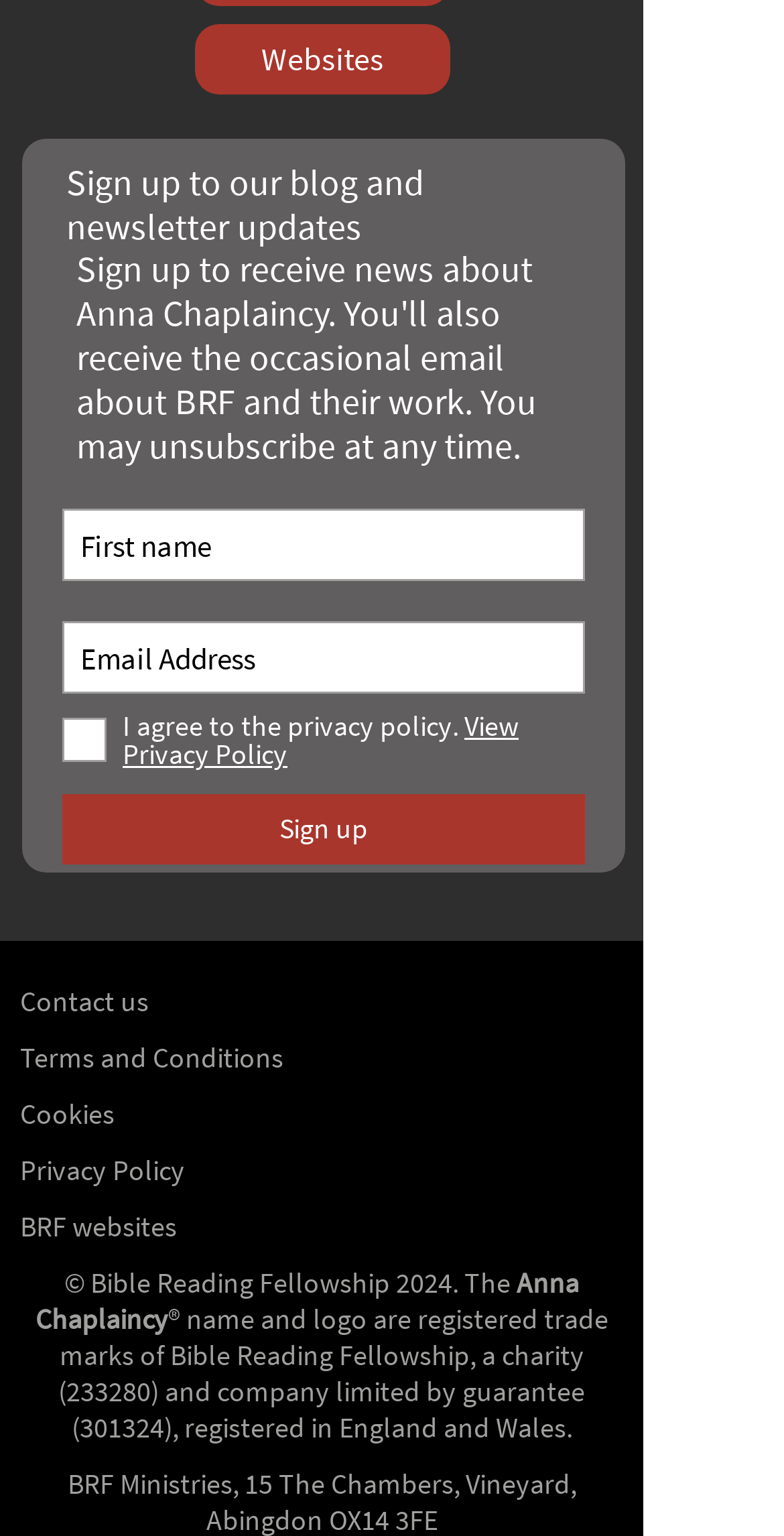What is the purpose of the slideshow region?
Answer with a single word or phrase by referring to the visual content.

Sign up